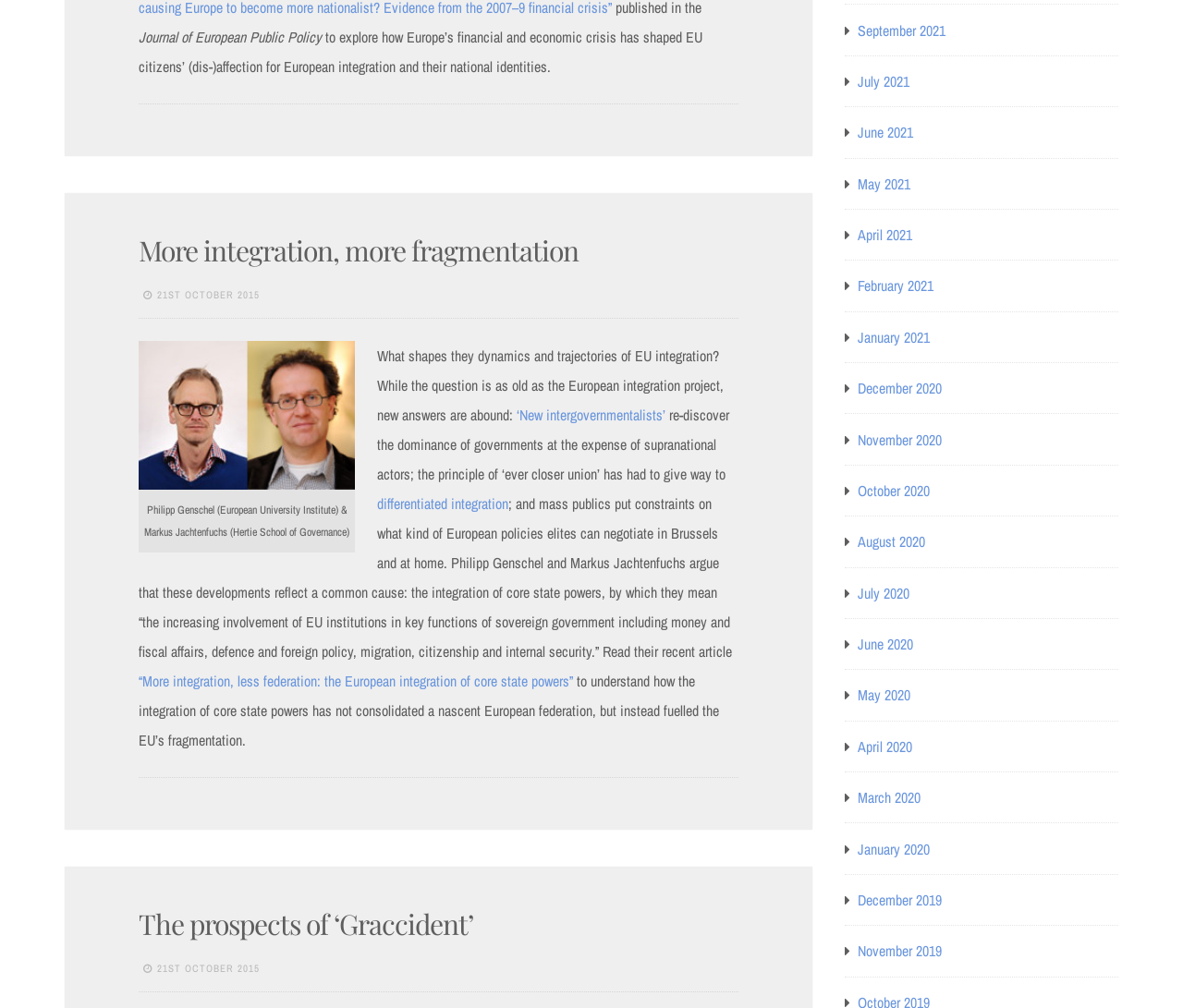Determine the bounding box coordinates of the UI element that matches the following description: "The prospects of ‘Graccident’". The coordinates should be four float numbers between 0 and 1 in the format [left, top, right, bottom].

[0.117, 0.899, 0.4, 0.935]